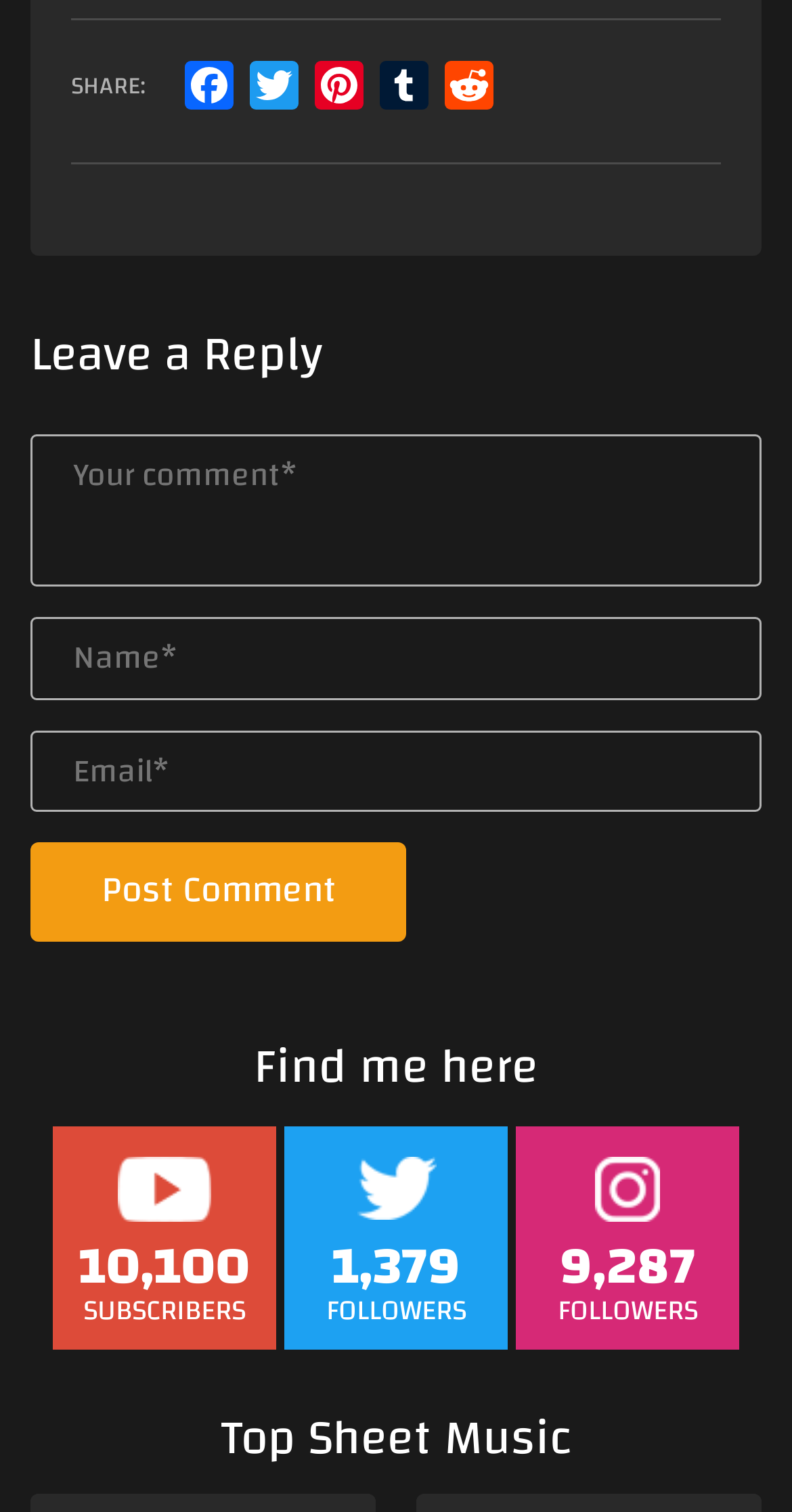Identify the bounding box coordinates of the clickable region required to complete the instruction: "Share on Facebook". The coordinates should be given as four float numbers within the range of 0 and 1, i.e., [left, top, right, bottom].

[0.223, 0.041, 0.305, 0.081]